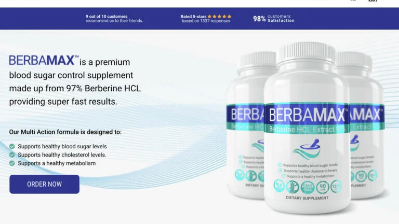What is the purpose of the call to action?
Refer to the image and respond with a one-word or short-phrase answer.

To encourage purchase